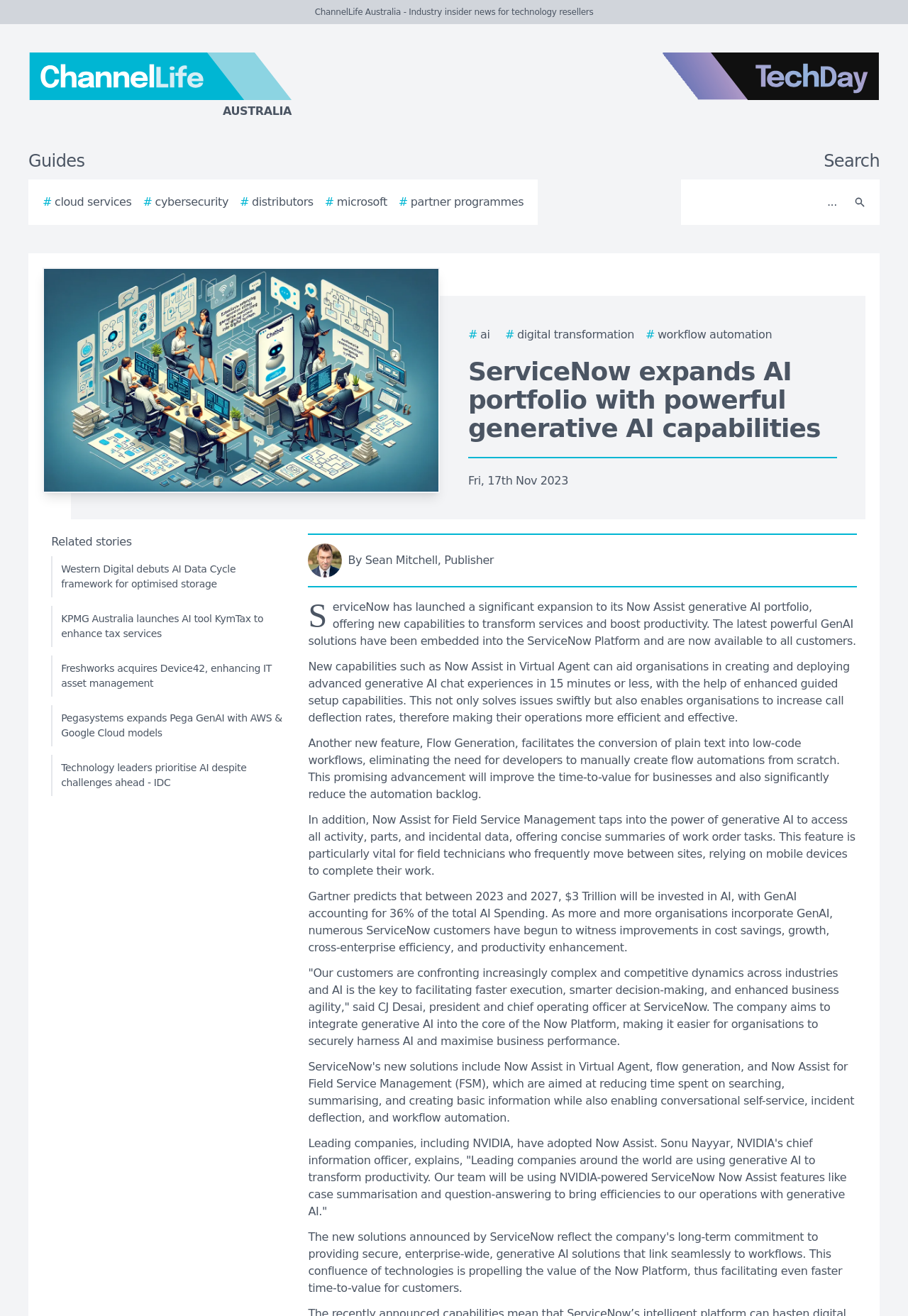What is the position of CJ Desai in ServiceNow?
Using the screenshot, give a one-word or short phrase answer.

President and Chief Operating Officer